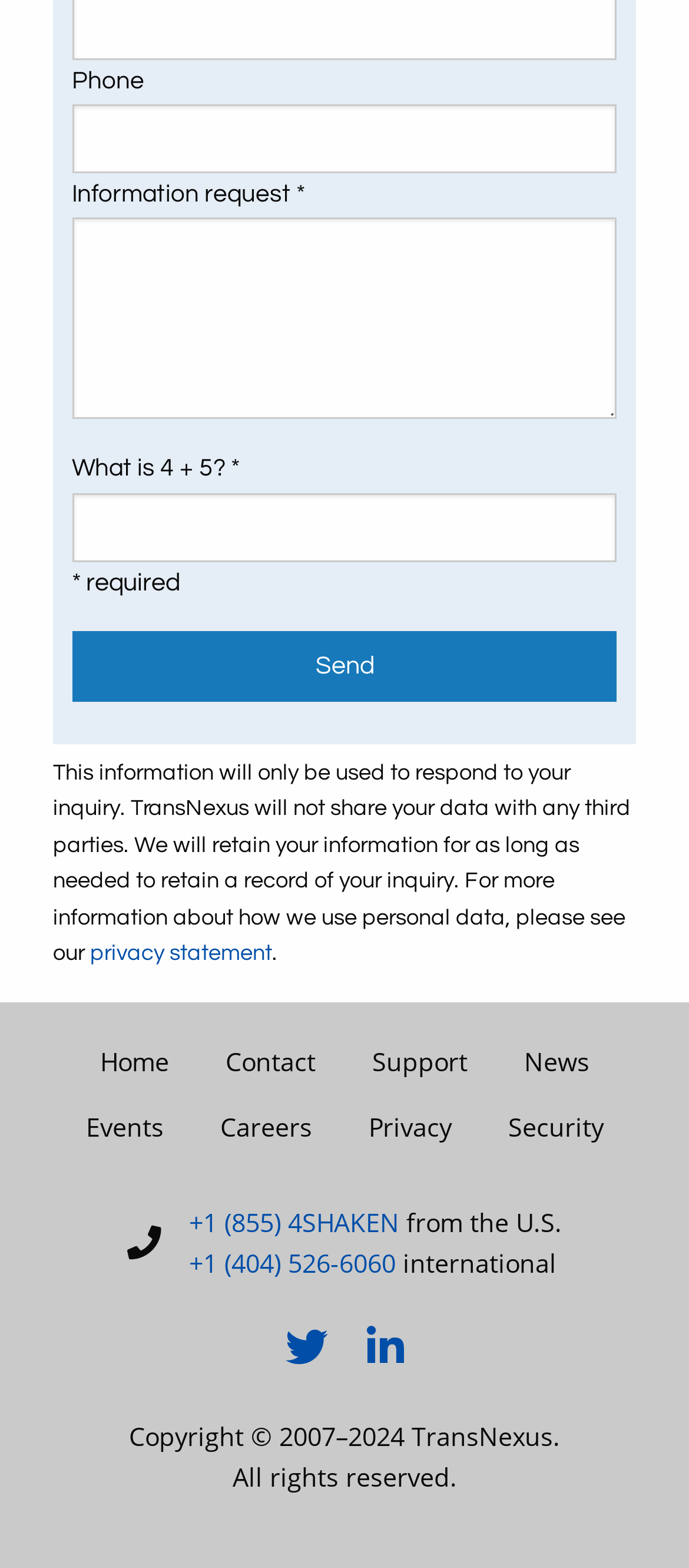Please provide the bounding box coordinates in the format (top-left x, top-left y, bottom-right x, bottom-right y). Remember, all values are floating point numbers between 0 and 1. What is the bounding box coordinate of the region described as: Privacy

[0.494, 0.698, 0.696, 0.74]